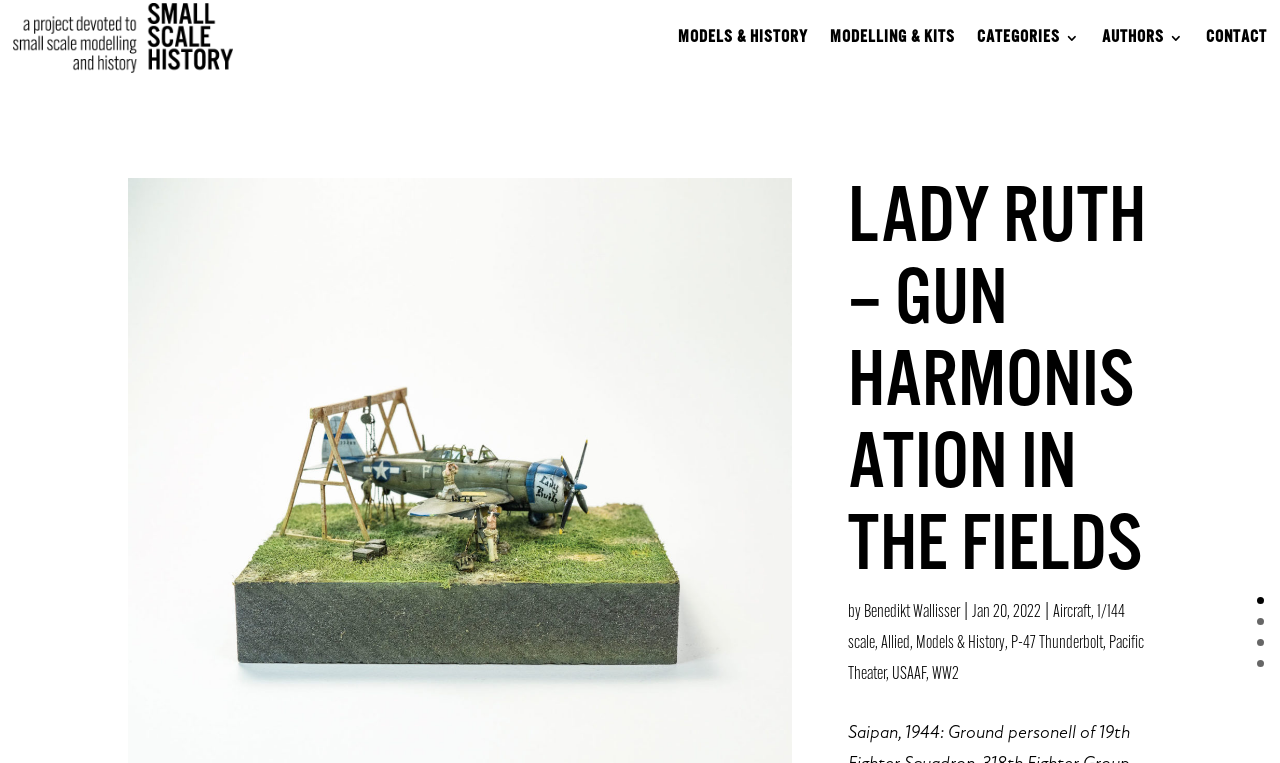Review the image closely and give a comprehensive answer to the question: How many pages are there?

I counted the number of links at the bottom of the page, which are '0', '1', '2', '3', and found that there are 4 pages.